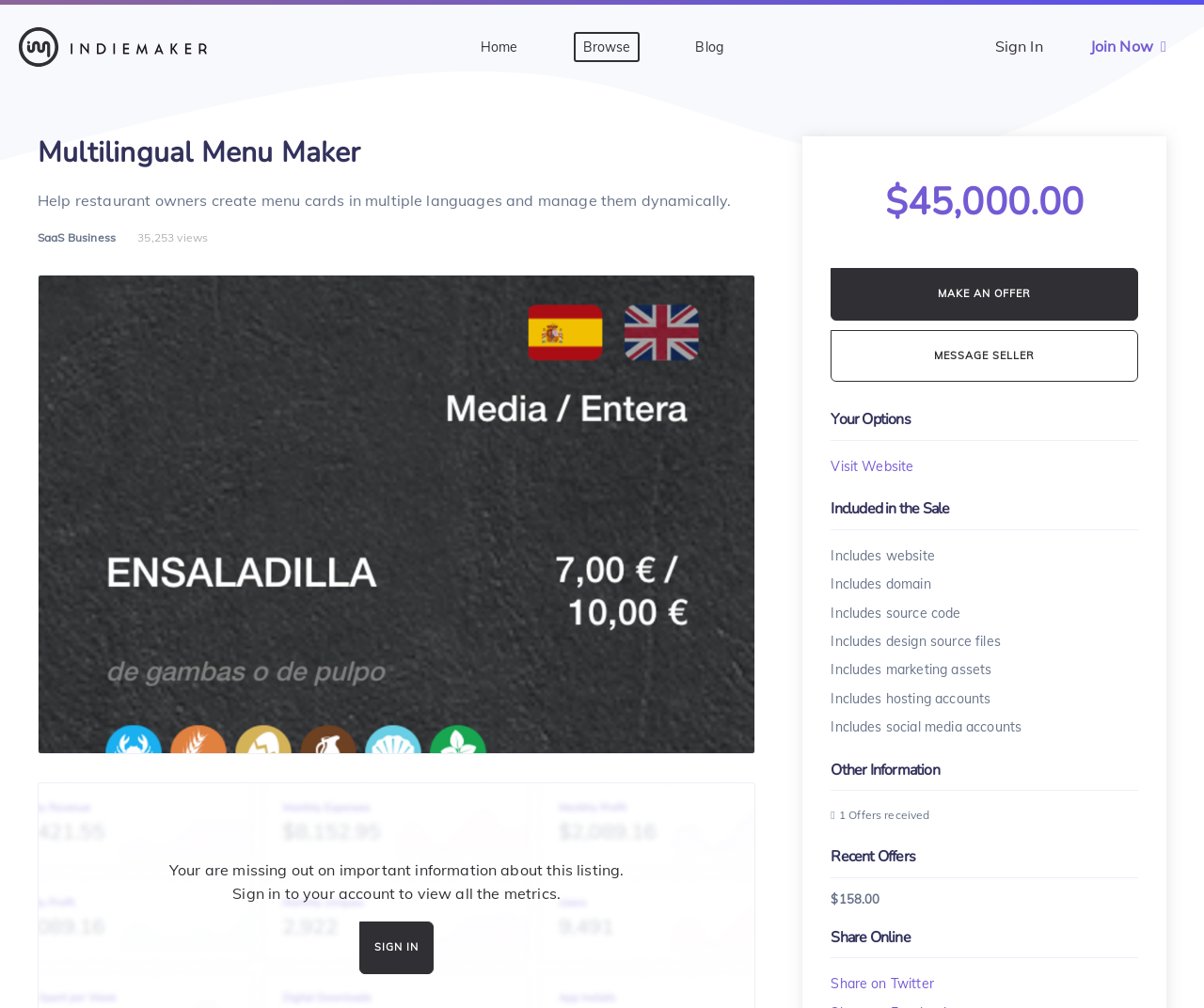Locate the bounding box coordinates of the clickable part needed for the task: "Message the seller".

[0.69, 0.327, 0.945, 0.379]